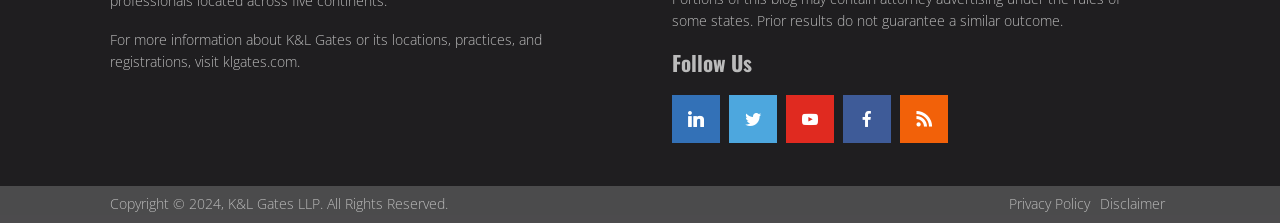Please find the bounding box for the UI element described by: "Privacy Policy".

[0.788, 0.872, 0.852, 0.957]